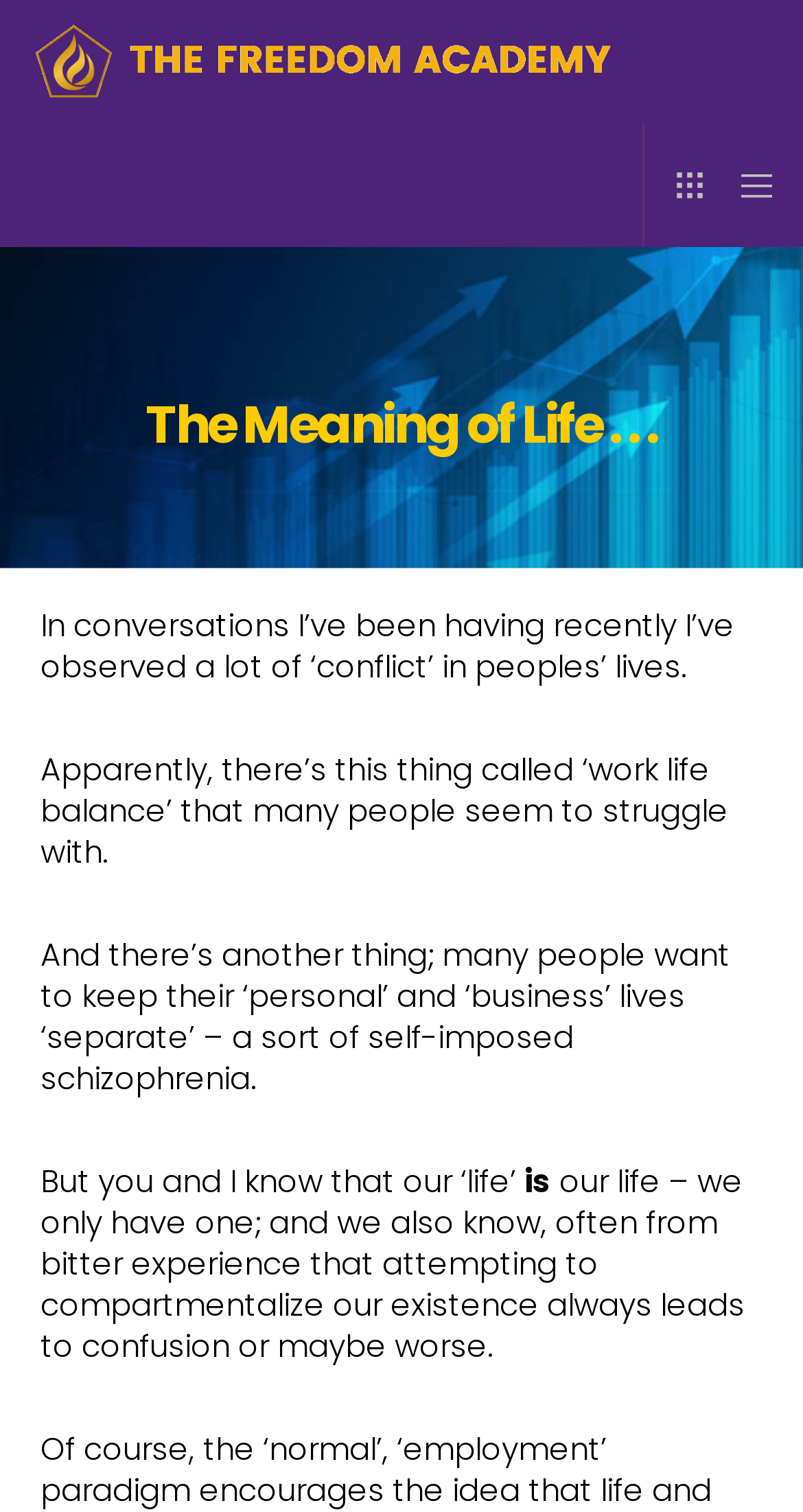What is the concept that many people struggle with?
Please respond to the question with a detailed and well-explained answer.

According to the article, many people seem to struggle with achieving a balance between their work and personal life, which is referred to as 'work life balance'.